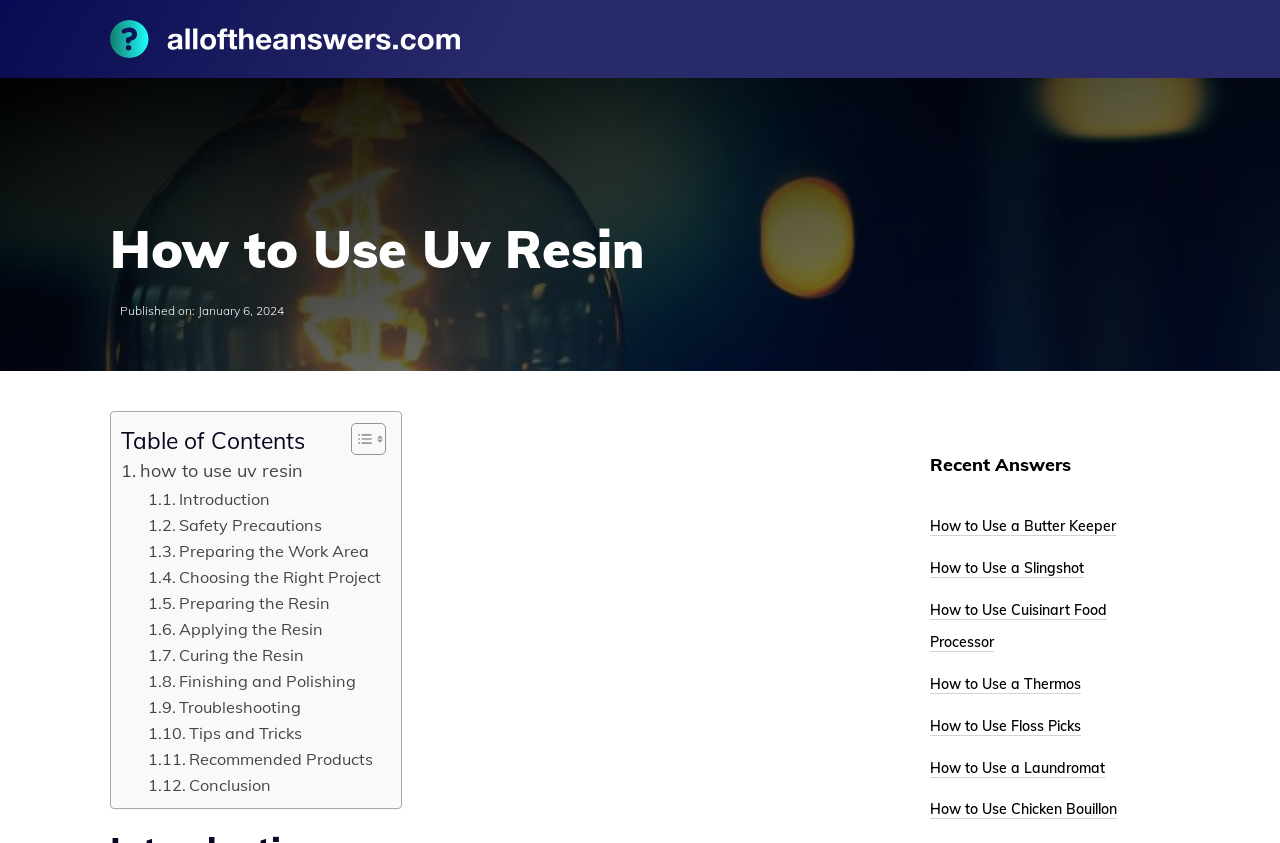Provide the bounding box coordinates of the HTML element described by the text: "Preparing the Resin".

[0.116, 0.7, 0.258, 0.731]